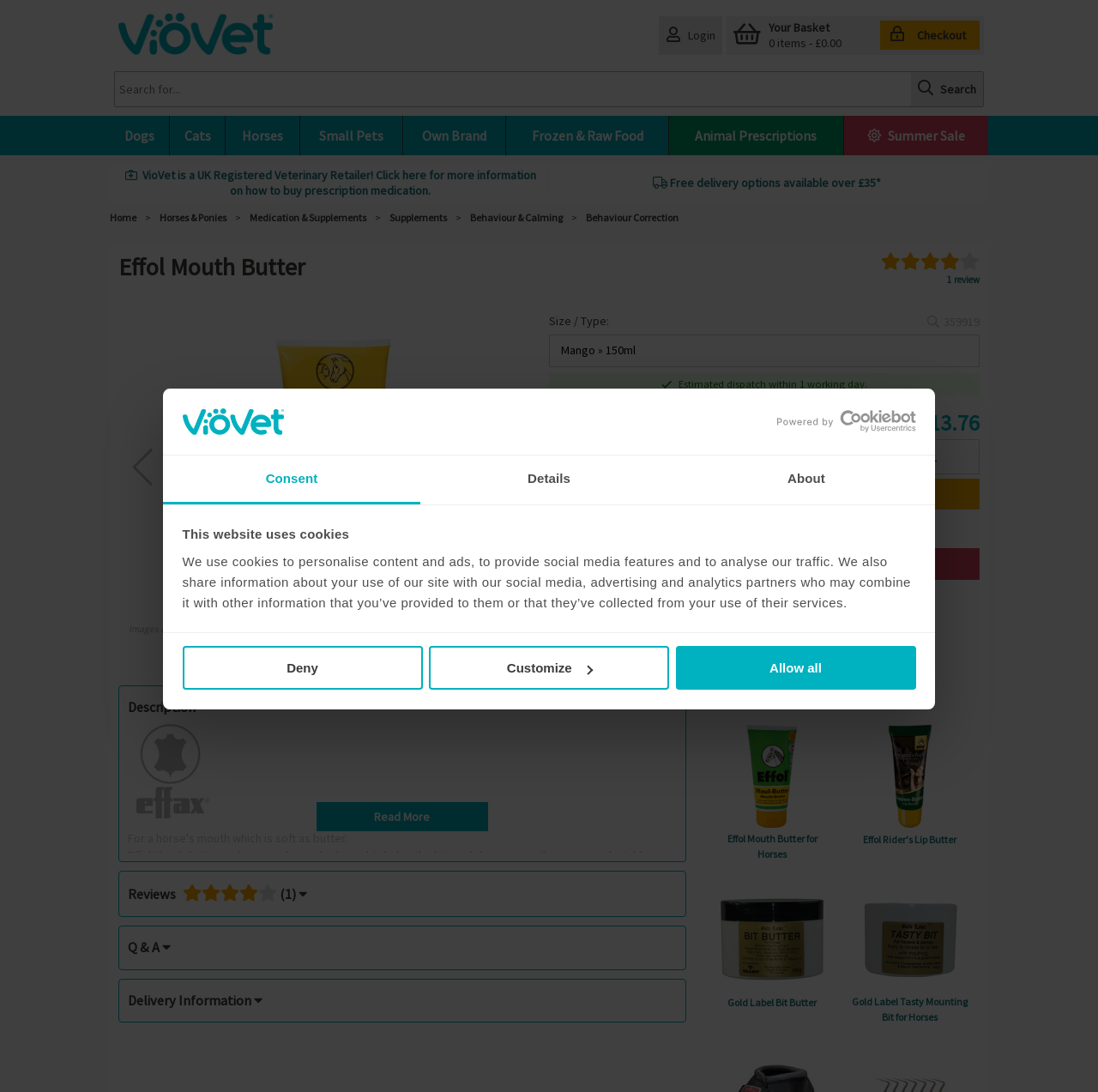What is the price of the product?
Examine the screenshot and reply with a single word or phrase.

£13.76